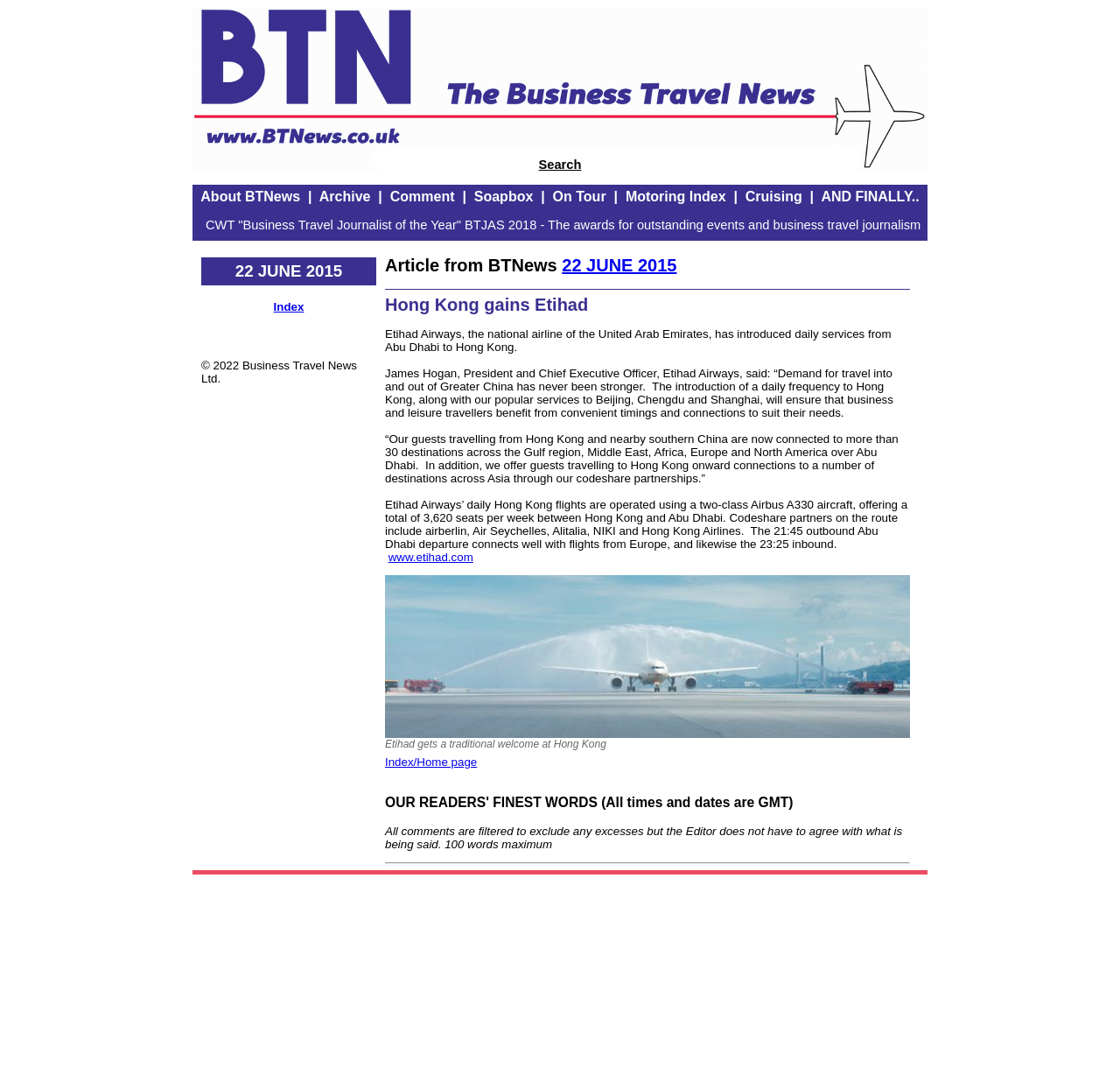Please identify the bounding box coordinates of the element's region that should be clicked to execute the following instruction: "Check the comments section". The bounding box coordinates must be four float numbers between 0 and 1, i.e., [left, top, right, bottom].

[0.344, 0.745, 0.812, 0.759]